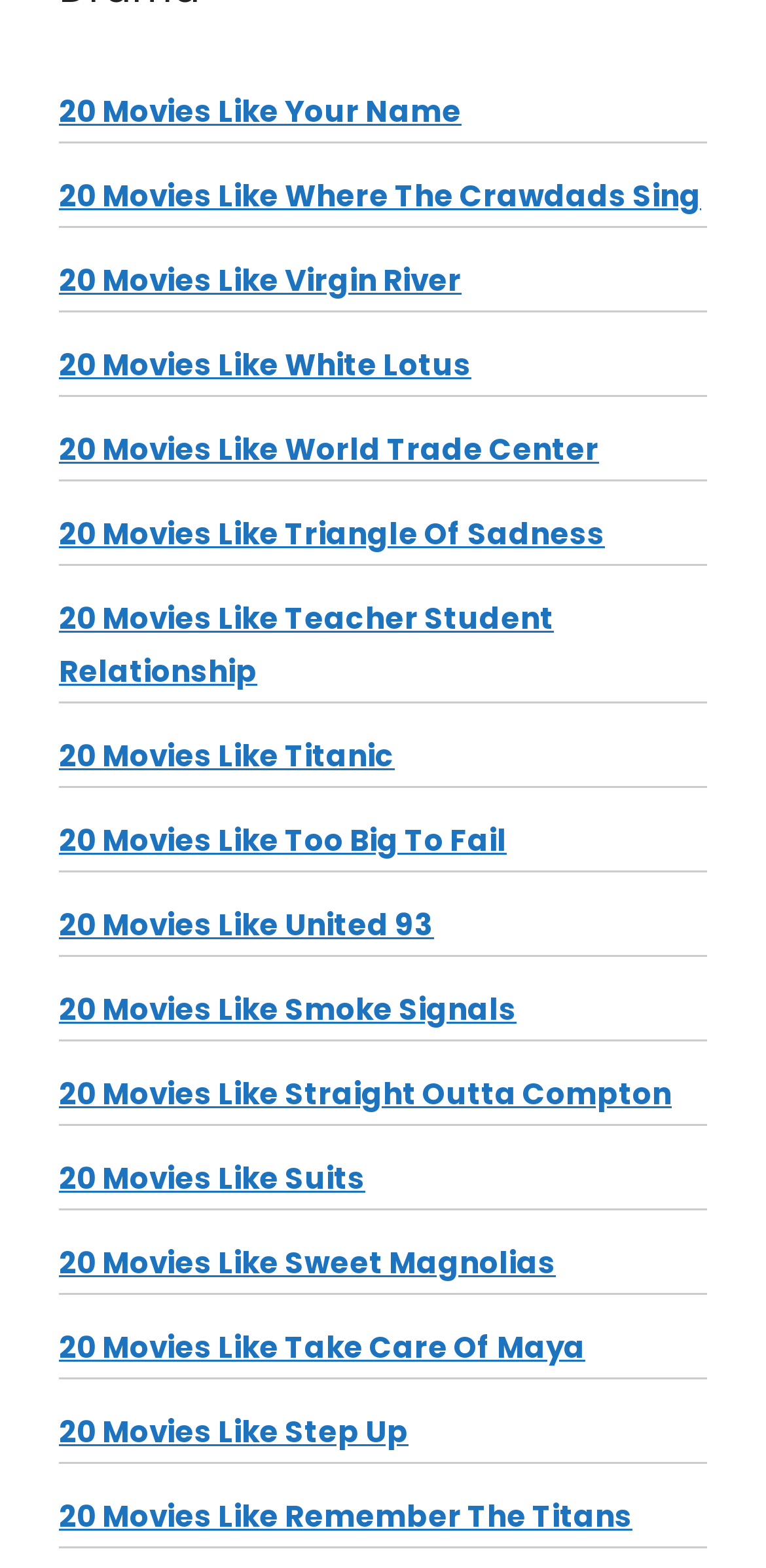Indicate the bounding box coordinates of the element that needs to be clicked to satisfy the following instruction: "visit 20 Movies Like Titanic". The coordinates should be four float numbers between 0 and 1, i.e., [left, top, right, bottom].

[0.077, 0.469, 0.515, 0.495]